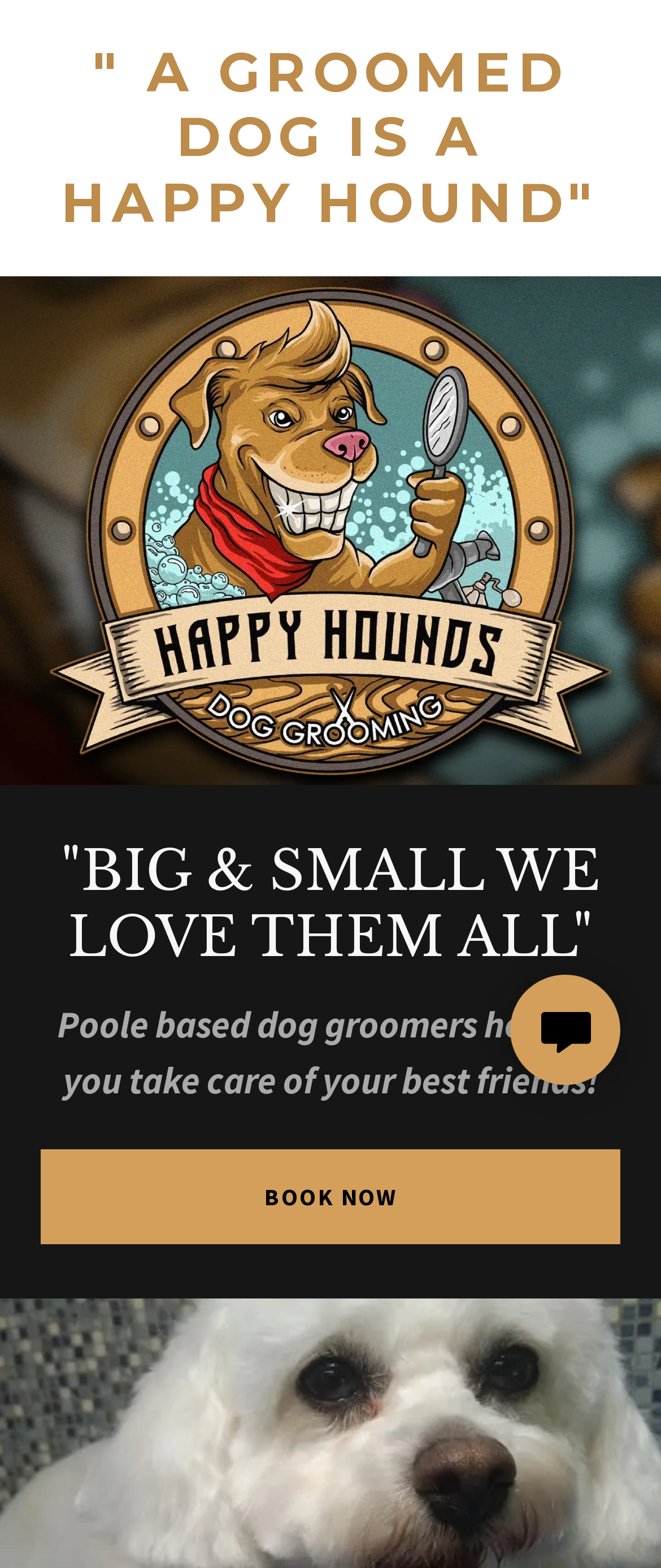Using the element description: "Book Now", determine the bounding box coordinates. The coordinates should be in the format [left, top, right, bottom], with values between 0 and 1.

[0.062, 0.733, 0.938, 0.793]